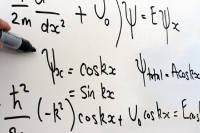What is the subject of the educational discourse?
Please provide an in-depth and detailed response to the question.

The image is likely part of an educational discourse on quantum physics, emphasizing the challenging yet fascinating nature of the subject, which is a recurring theme in the associated text.